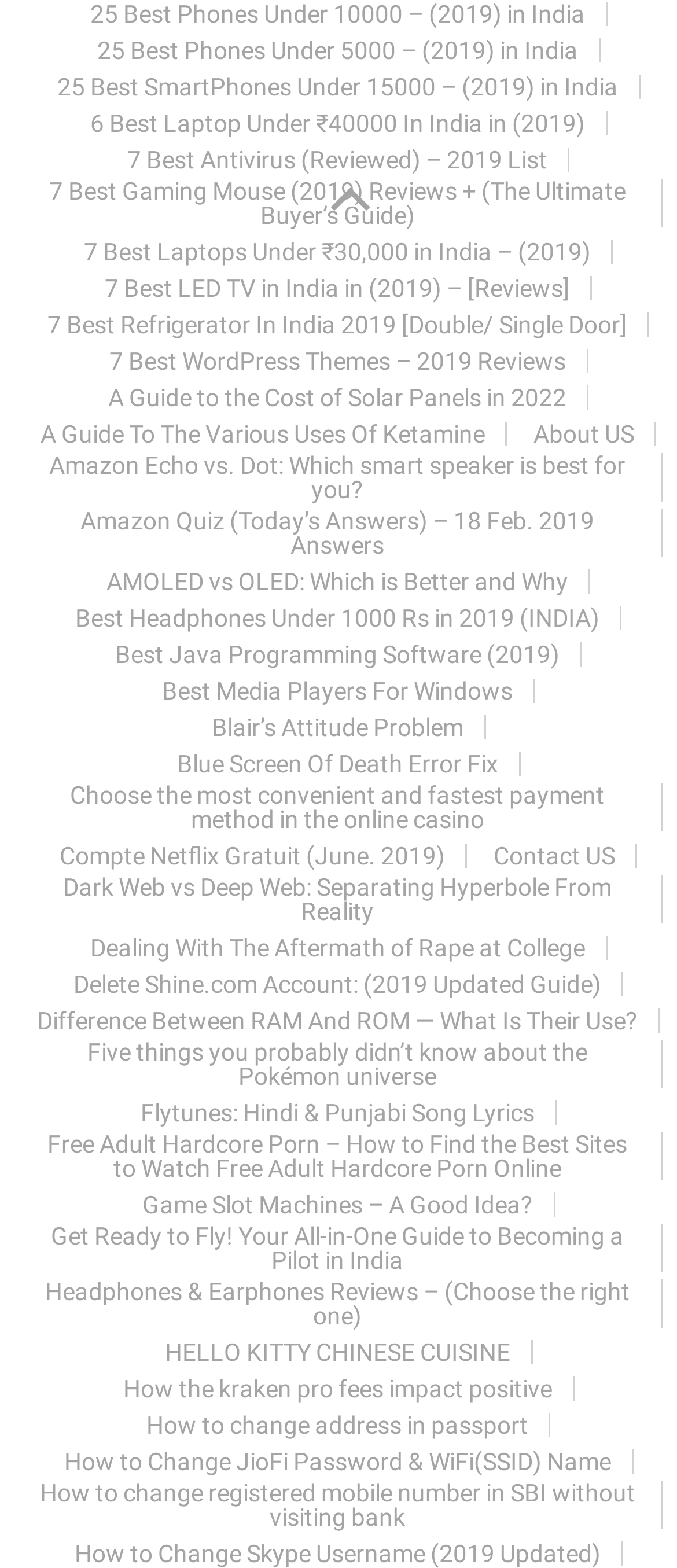Identify the bounding box of the HTML element described as: "Compte Netflix Gratuit (June. 2019)".

[0.088, 0.537, 0.658, 0.555]